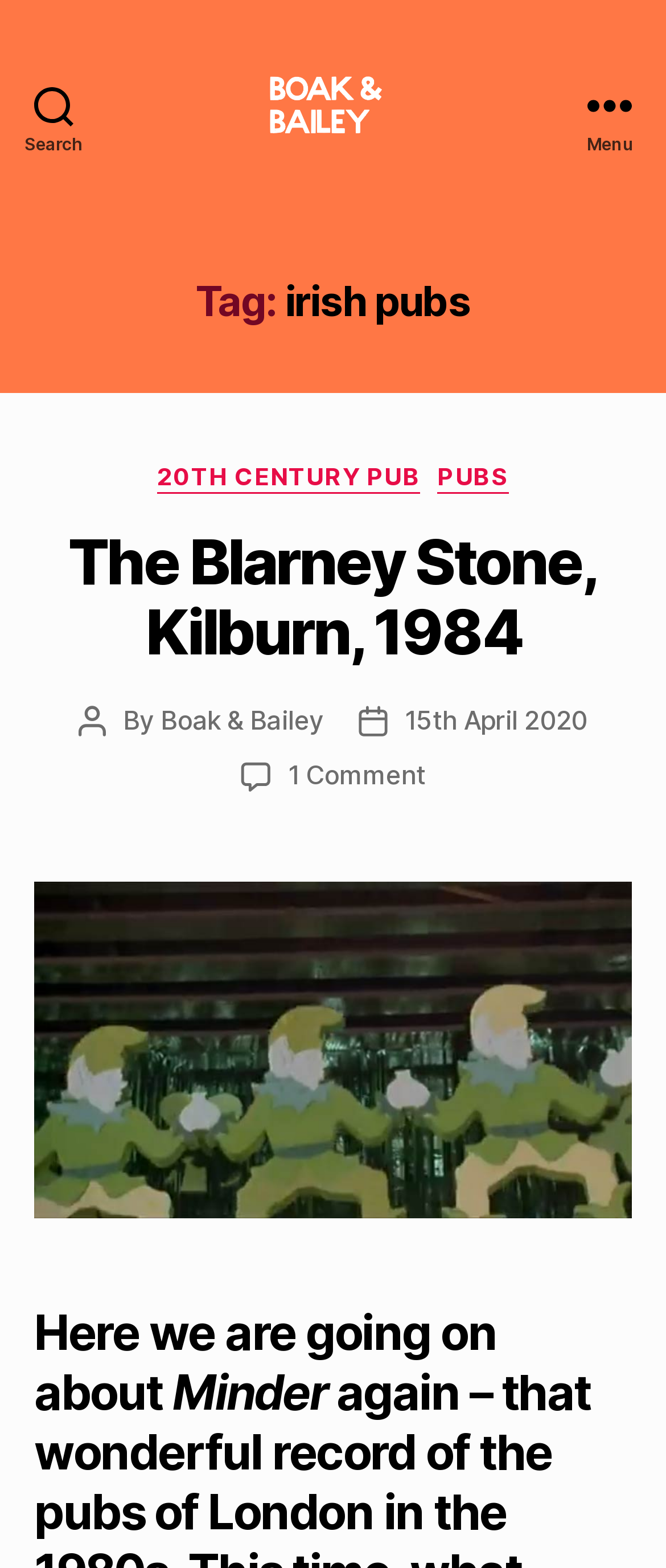Provide your answer in a single word or phrase: 
How many comments are there on the post?

1